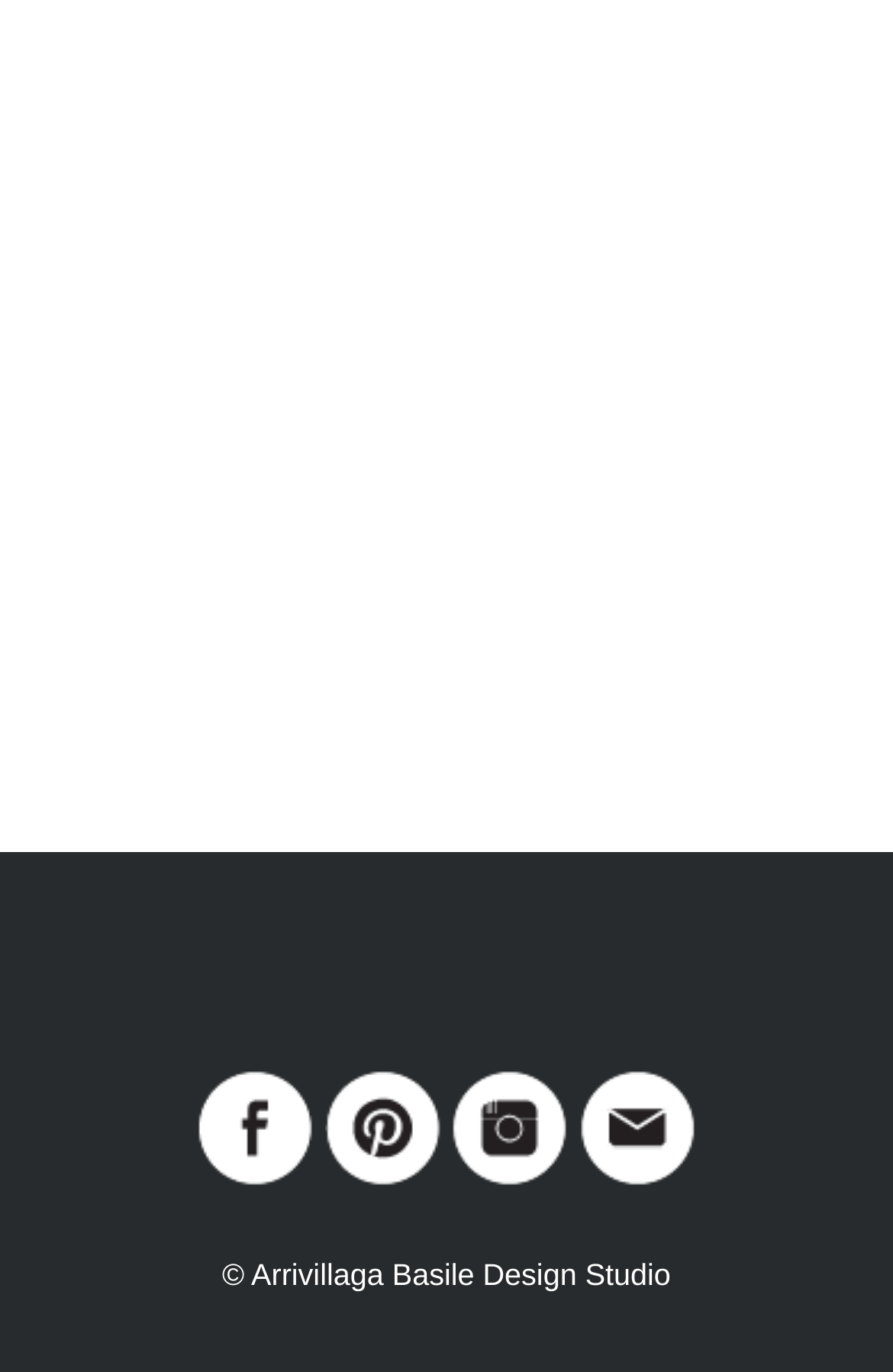What is the copyright symbol?
Give a detailed response to the question by analyzing the screenshot.

At the bottom of the webpage, I can see a static text element containing the copyright symbol, which is '©'.